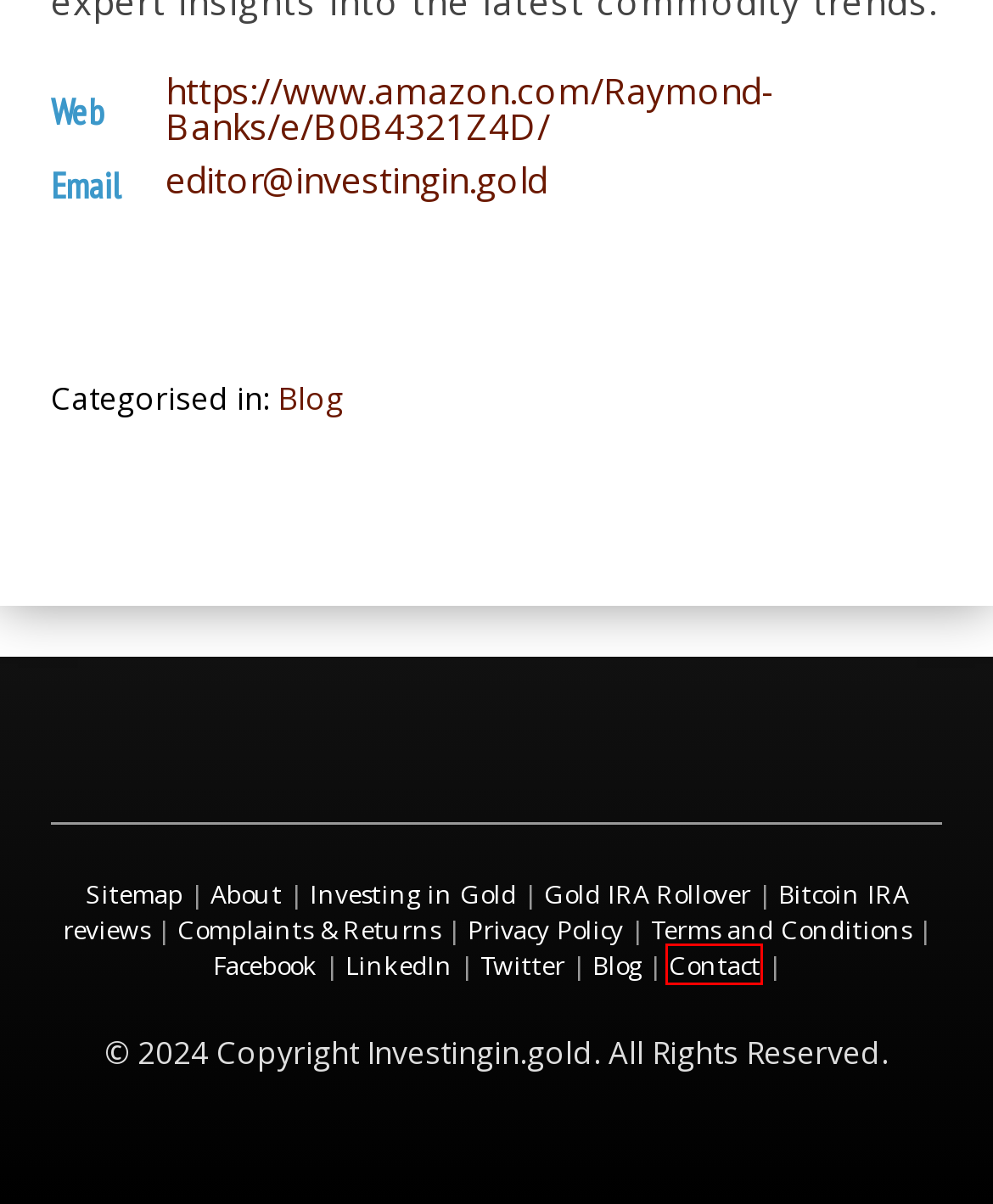A screenshot of a webpage is given with a red bounding box around a UI element. Choose the description that best matches the new webpage shown after clicking the element within the red bounding box. Here are the candidates:
A. Terms and Conditions - Investingin.gold | Investingin.gold
B. Blog Archives - Investingin.gold | Investingin.gold
C. Best Gold IRA Companies in [June 2024 ] Ranked | Investingin.gold
D. Complaints And Returns - Investingin.gold | Investingin.gold
E. Privacy Policy for Investingin.gold
F. Contact - Investingin.gold | Investingin.gold
G. Bitcoin IRA, Strategies, Best Companies in [2023] & What You Should Know.. | Investingin.gold
H. About - Investingin.gold | Investingin.gold

F